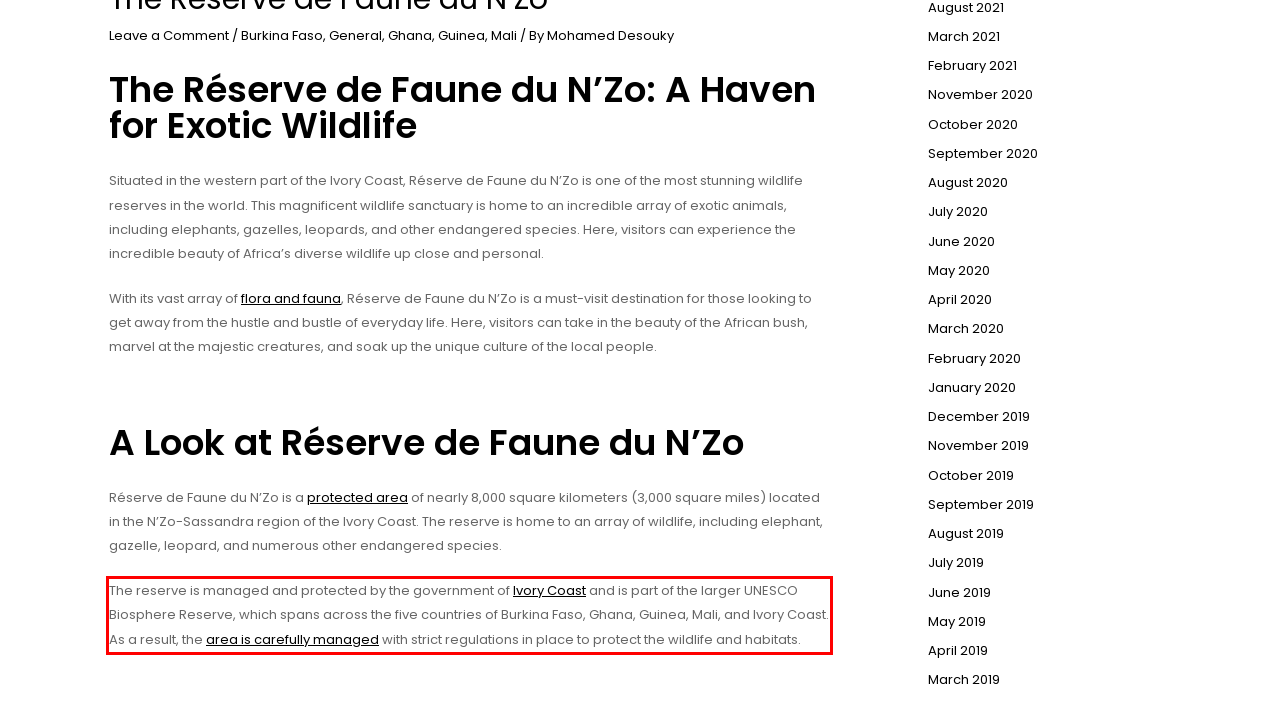The screenshot you have been given contains a UI element surrounded by a red rectangle. Use OCR to read and extract the text inside this red rectangle.

The reserve is managed and protected by the government of Ivory Coast and is part of the larger UNESCO Biosphere Reserve, which spans across the five countries of Burkina Faso, Ghana, Guinea, Mali, and Ivory Coast. As a result, the area is carefully managed with strict regulations in place to protect the wildlife and habitats.